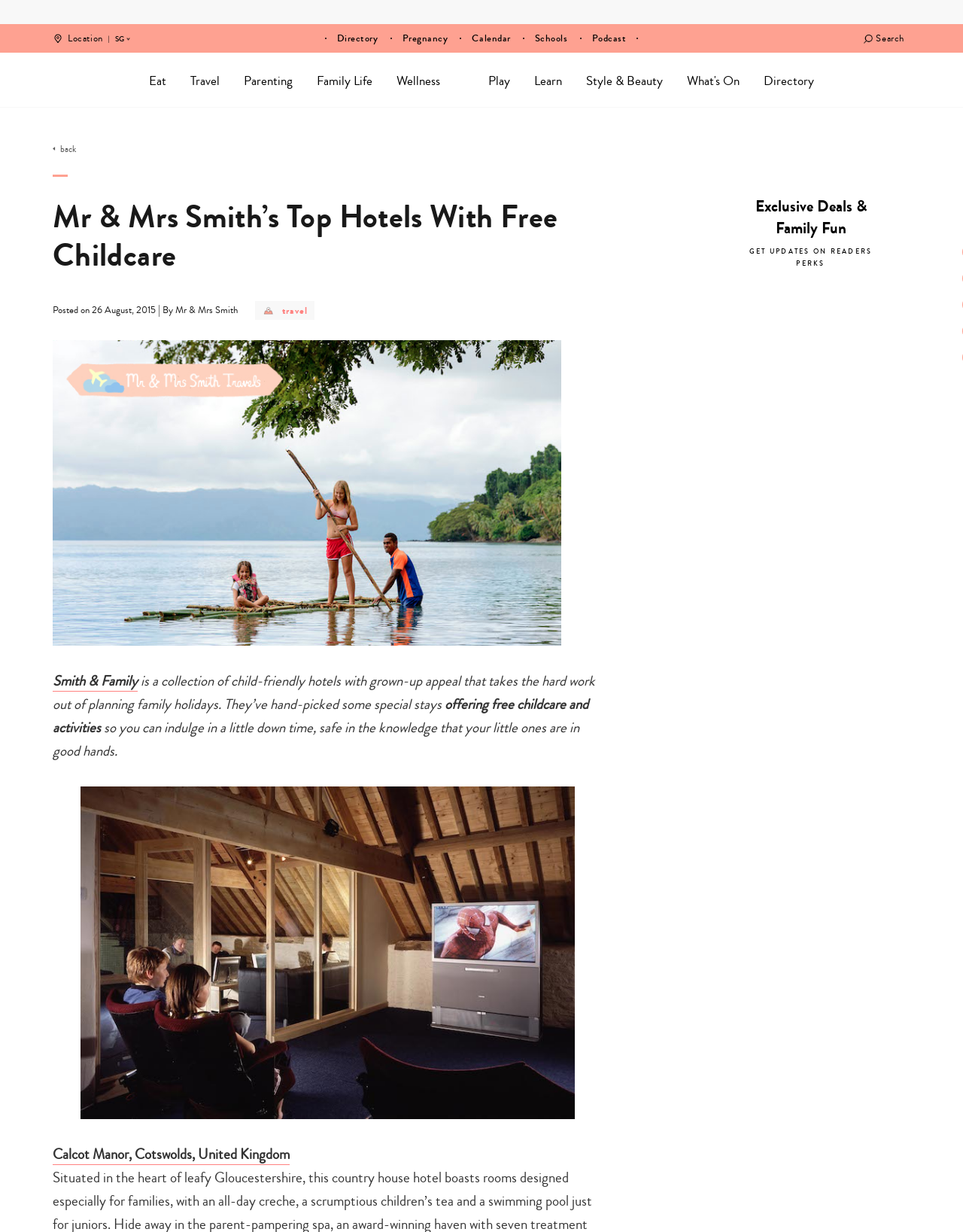Provide the bounding box coordinates for the UI element described in this sentence: "Style & Beauty". The coordinates should be four float values between 0 and 1, i.e., [left, top, right, bottom].

[0.609, 0.061, 0.688, 0.071]